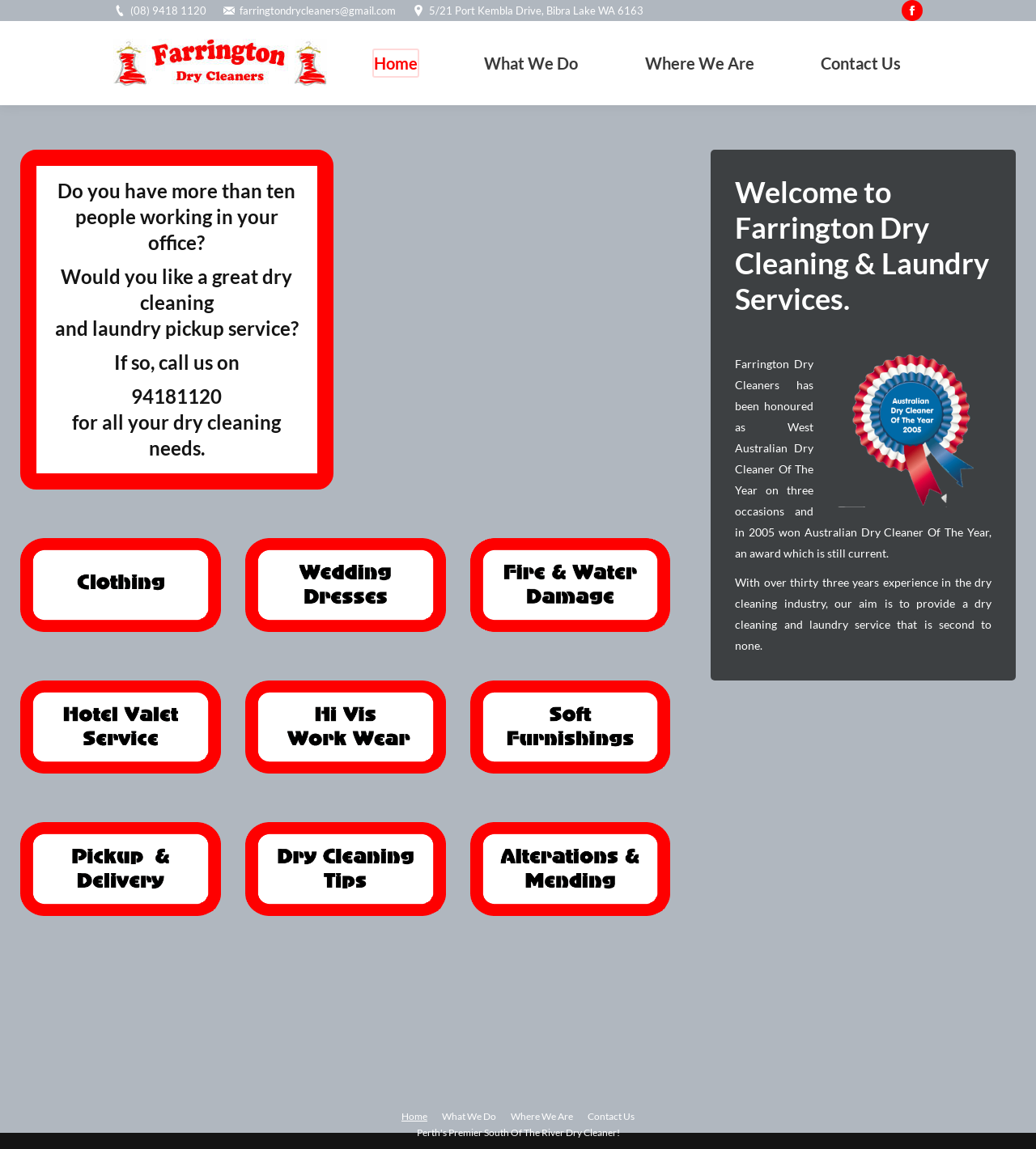Please provide the bounding box coordinates for the element that needs to be clicked to perform the instruction: "Click the Facebook link". The coordinates must consist of four float numbers between 0 and 1, formatted as [left, top, right, bottom].

[0.87, 0.0, 0.891, 0.018]